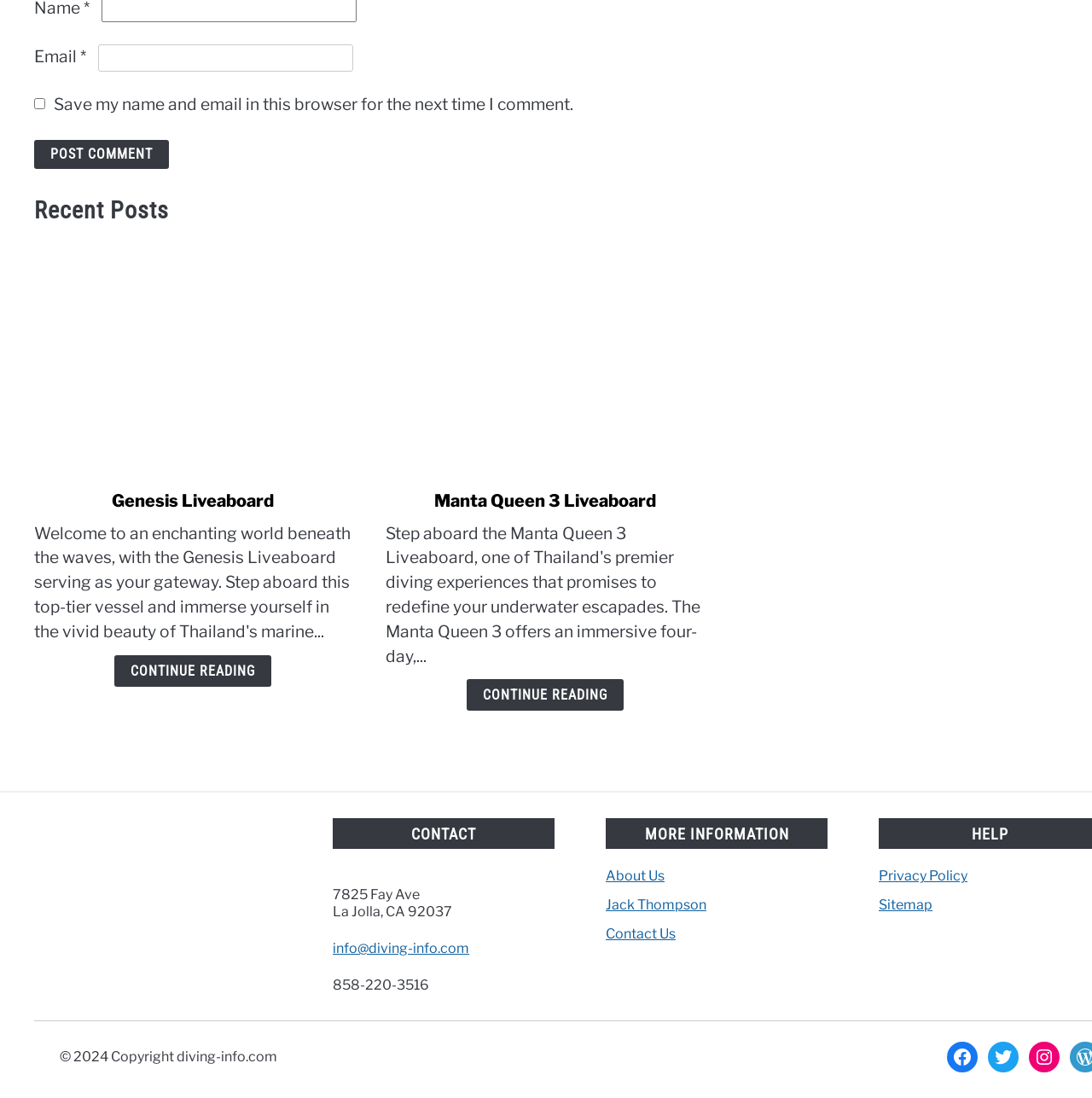Please give the bounding box coordinates of the area that should be clicked to fulfill the following instruction: "Enter email address". The coordinates should be in the format of four float numbers from 0 to 1, i.e., [left, top, right, bottom].

[0.09, 0.04, 0.323, 0.065]